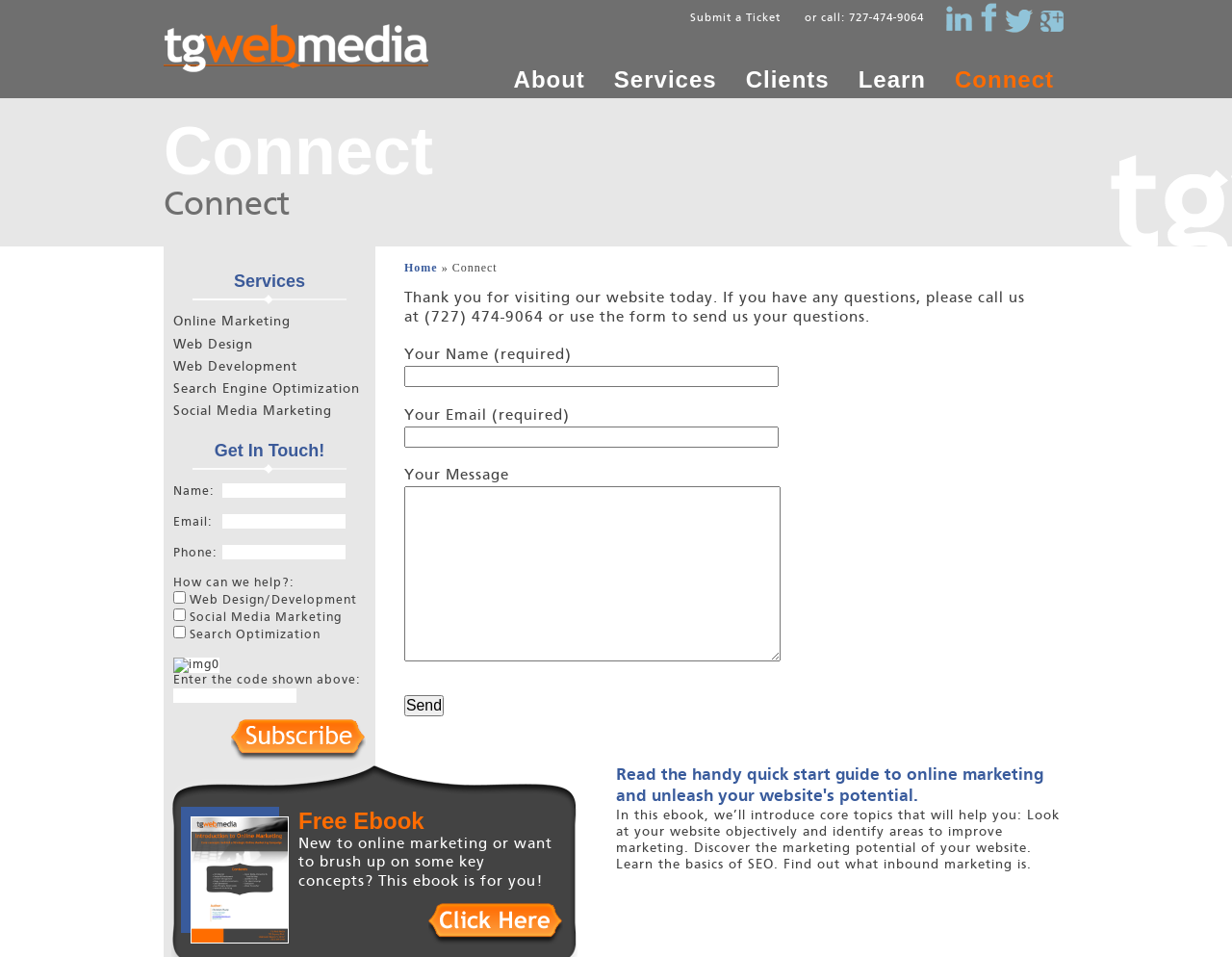Specify the bounding box coordinates of the region I need to click to perform the following instruction: "Submit a ticket". The coordinates must be four float numbers in the range of 0 to 1, i.e., [left, top, right, bottom].

[0.56, 0.013, 0.634, 0.025]